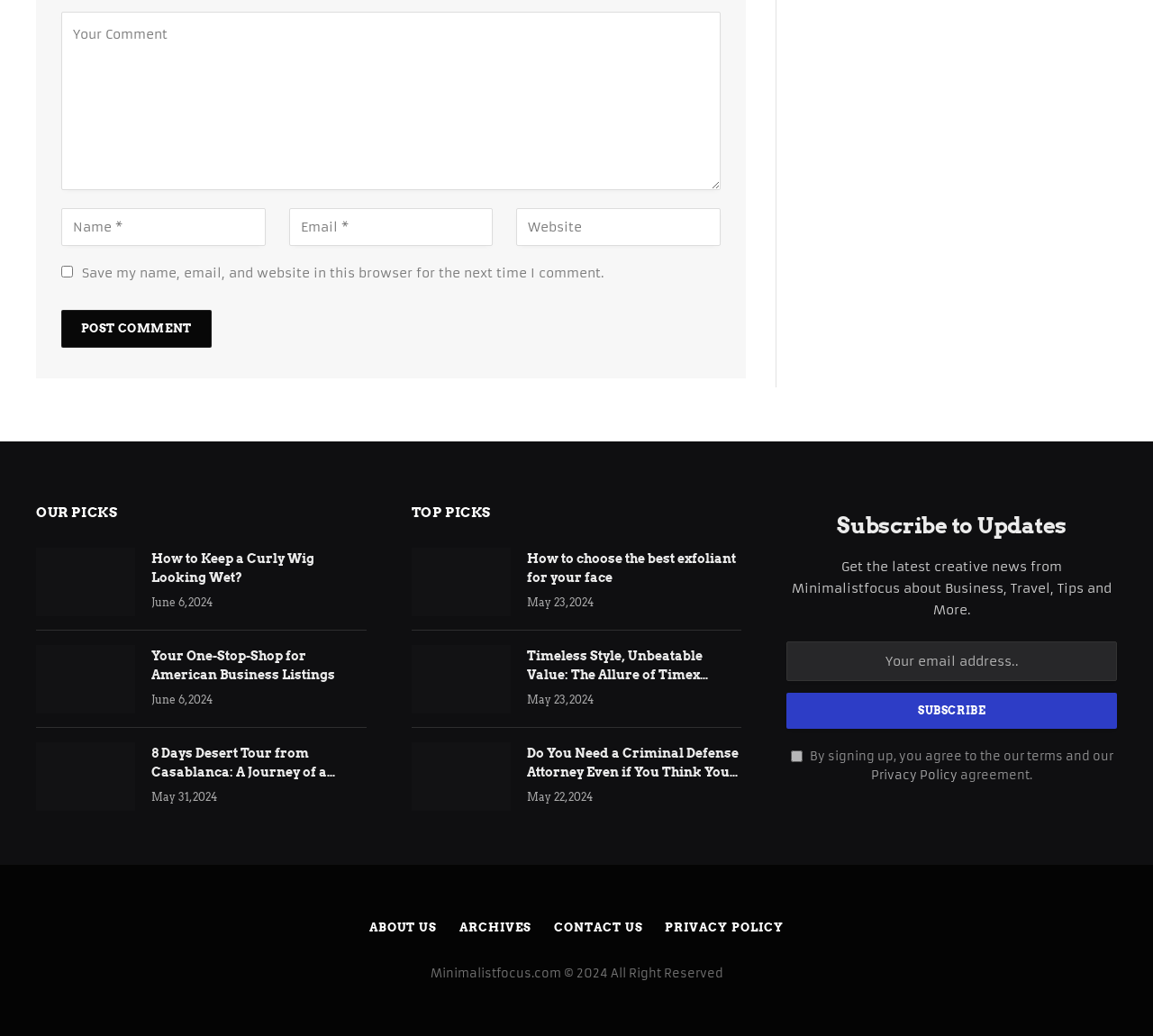What type of content does the 'OUR PICKS' section feature?
Could you answer the question with a detailed and thorough explanation?

The 'OUR PICKS' section is located in the middle of the webpage and features a collection of articles with headings, links, and timestamps. The articles appear to be curated picks, possibly featuring the most popular or recommended content.